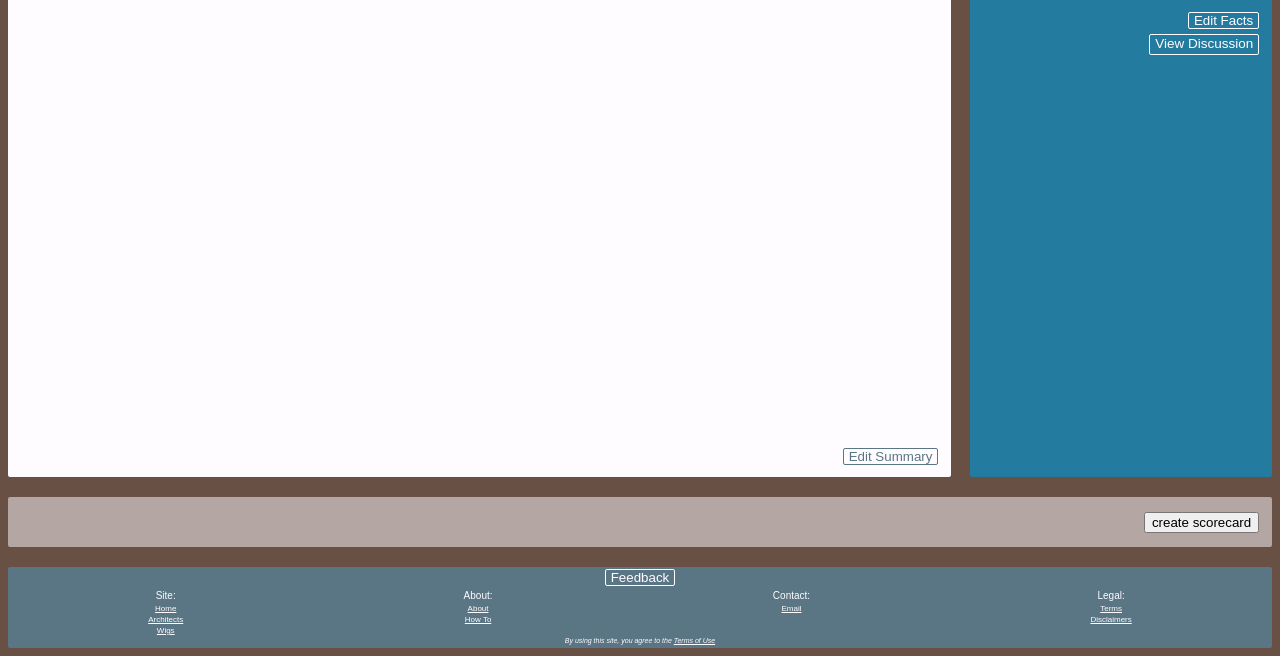Given the element description: "create scorecard", predict the bounding box coordinates of the UI element it refers to, using four float numbers between 0 and 1, i.e., [left, top, right, bottom].

[0.894, 0.781, 0.984, 0.813]